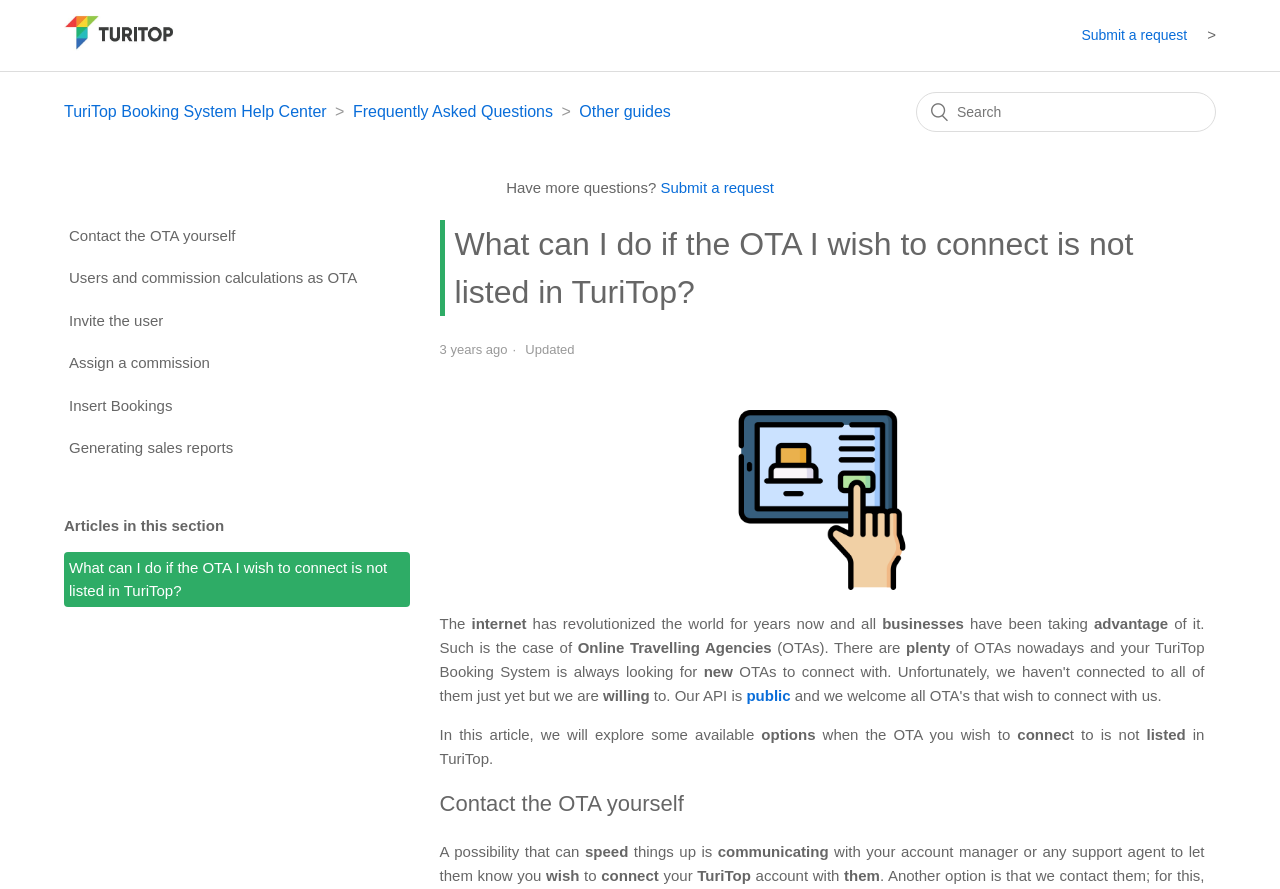How many links are in the 'Articles in this section' section?
Refer to the image and provide a one-word or short phrase answer.

7